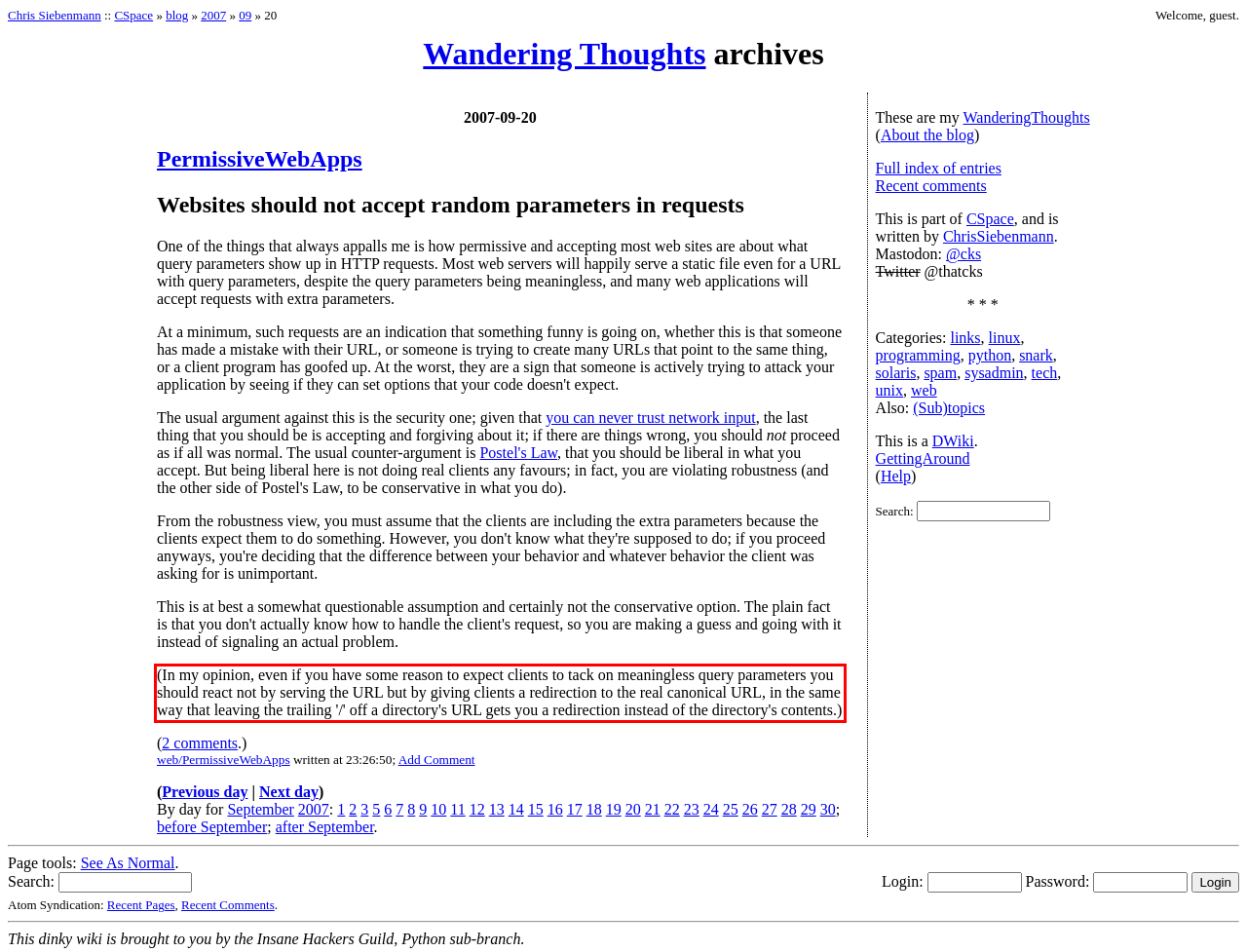Please look at the screenshot provided and find the red bounding box. Extract the text content contained within this bounding box.

(In my opinion, even if you have some reason to expect clients to tack on meaningless query parameters you should react not by serving the URL but by giving clients a redirection to the real canonical URL, in the same way that leaving the trailing '/' off a directory's URL gets you a redirection instead of the directory's contents.)